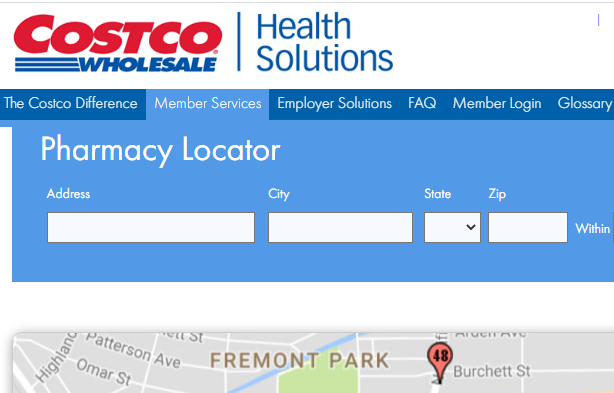Offer a detailed narrative of the image's content.

The image showcases the Costco Wholesale Health Solutions website's Pharmacy Locator feature. Prominently displayed at the top is the Costco logo, indicating the brand's commitment to providing health services. Beneath the logo, the title “Pharmacy Locator” is clearly marked, guiding users to find nearby Costco pharmacies. 

The interface includes input fields for entering an address, city, state, and zip code, making it user-friendly for those seeking pharmacy locations. Additionally, the map section below visually represents the area around Fremont Park, highlighting a specific location with a numbered marker. This layout not only facilitates easy navigation but also emphasizes Costco's dedication to customer accessibility in pharmacy services.